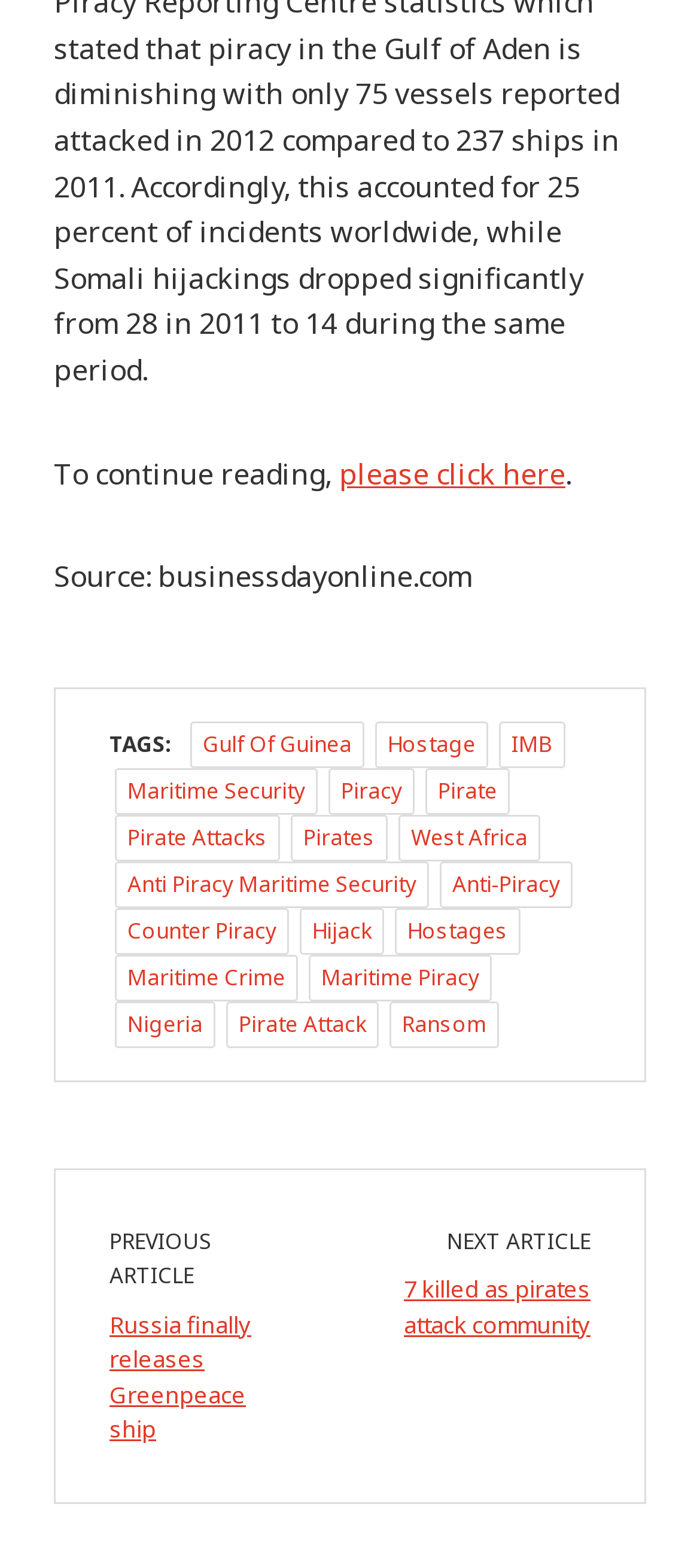What is the topic of the previous article?
Look at the webpage screenshot and answer the question with a detailed explanation.

I found the topic of the previous article by looking at the link 'Russia finally releases Greenpeace ship' which is located below the 'PREVIOUS ARTICLE' text.